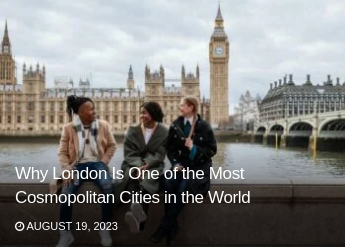Offer a detailed explanation of the image.

The image features three individuals engaged in conversation by the River Thames, with the iconic Big Ben and the Houses of Parliament prominently in the background. The scene captures a moment of connection and camaraderie amidst one of the world's most recognizable landmarks, emphasizing London’s status as a vibrant and cosmopolitan city. The caption highlights the article's title, "Why London Is One of the Most Cosmopolitan Cities in the World," alongside the publication date of August 19, 2023, inviting readers to explore the diverse cultural landscape and allure of this historic metropolis.